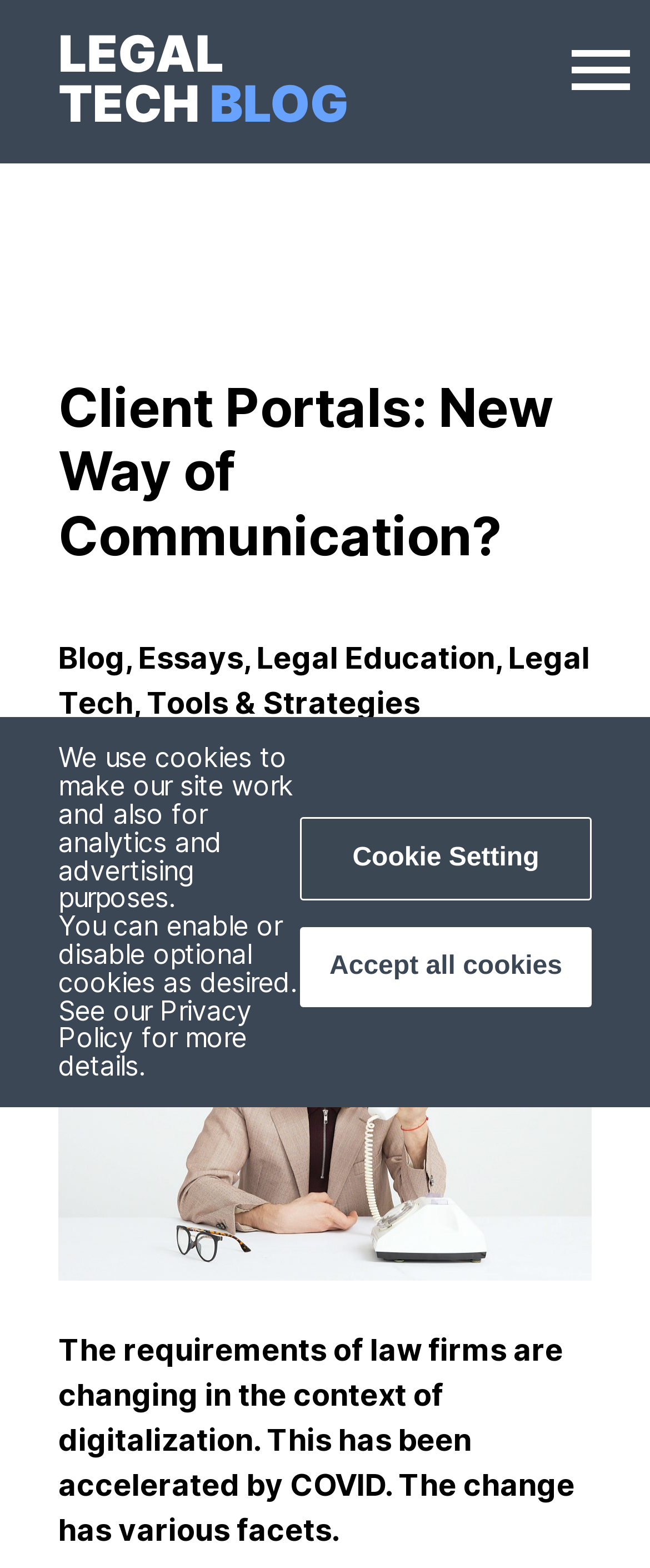Determine the bounding box of the UI element mentioned here: "University of Neuchâtel". The coordinates must be in the format [left, top, right, bottom] with values ranging from 0 to 1.

None